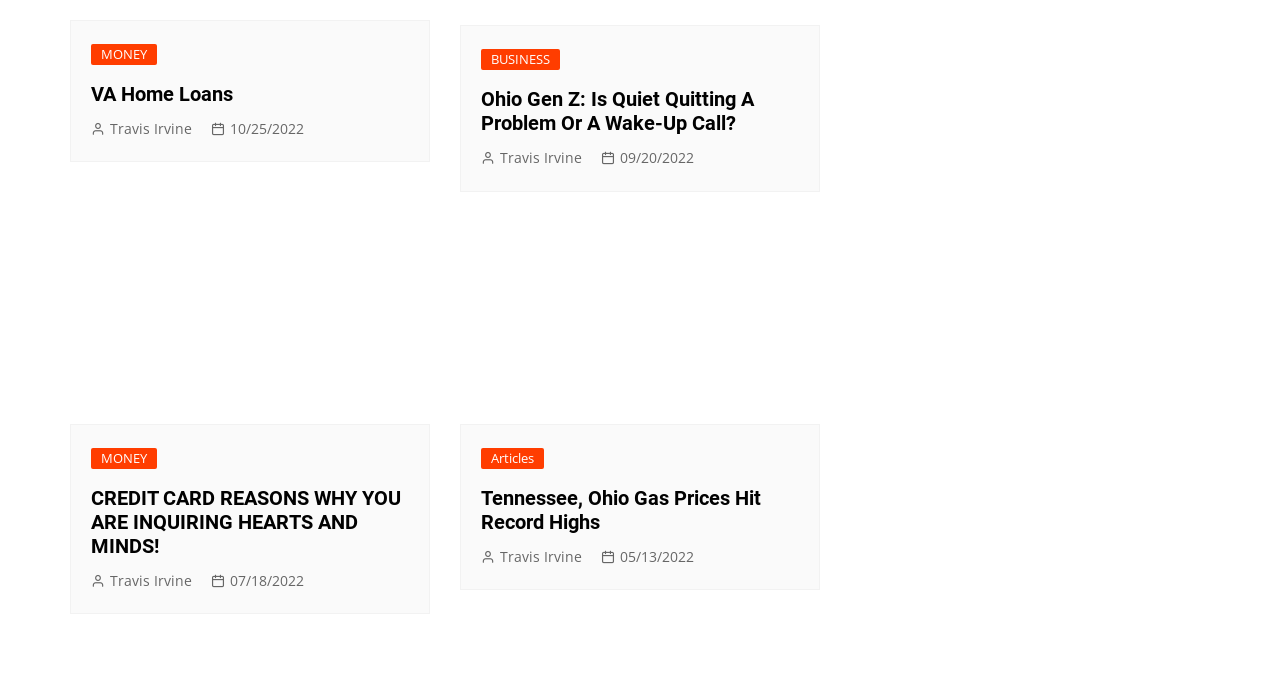What is the date of the third article?
Based on the image, answer the question with as much detail as possible.

The third article's date is mentioned as '07/18/2022', which is indicated by the link '07/18/2022'.